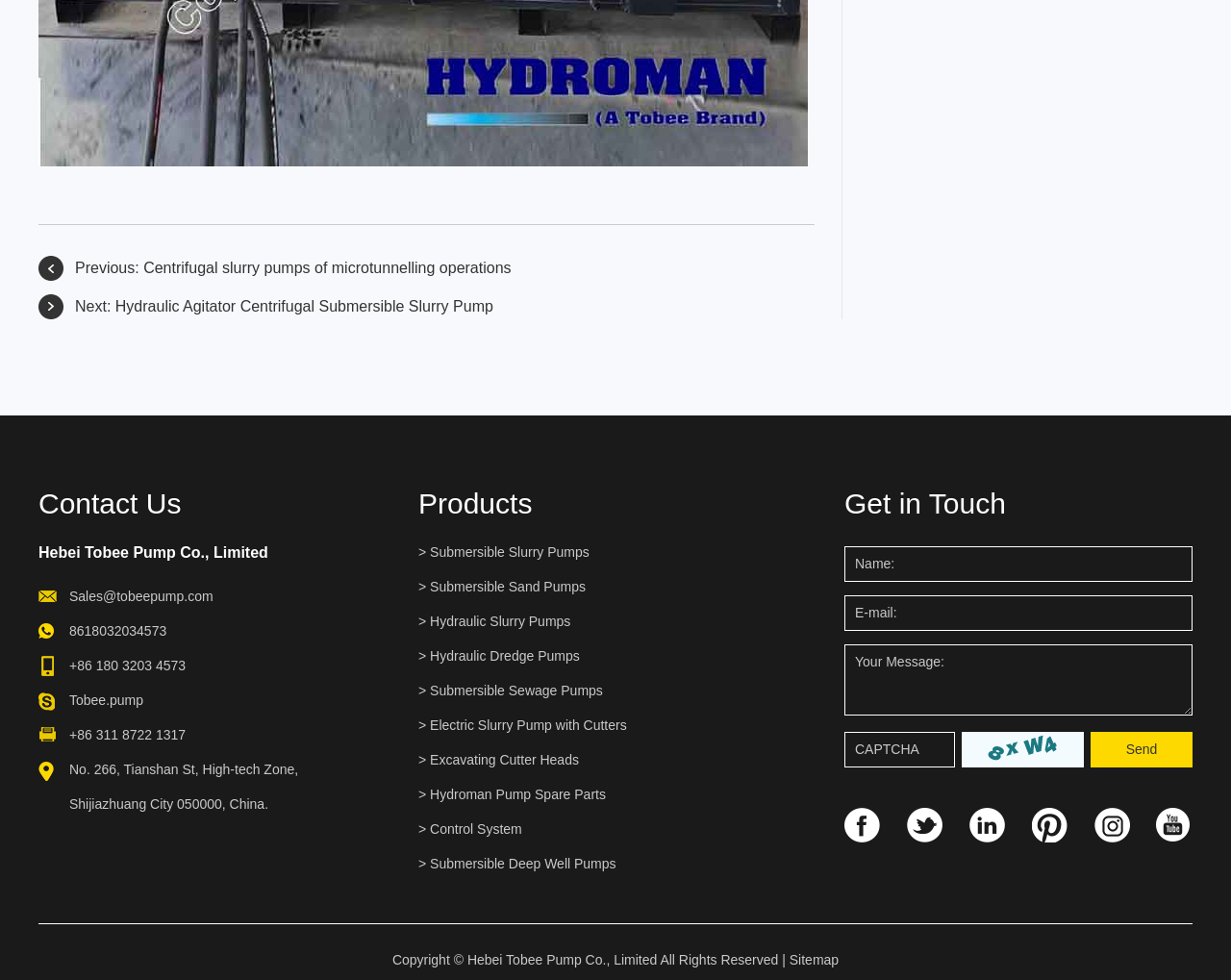Give a one-word or short phrase answer to the question: 
What types of products does the company offer?

Pumps and spare parts